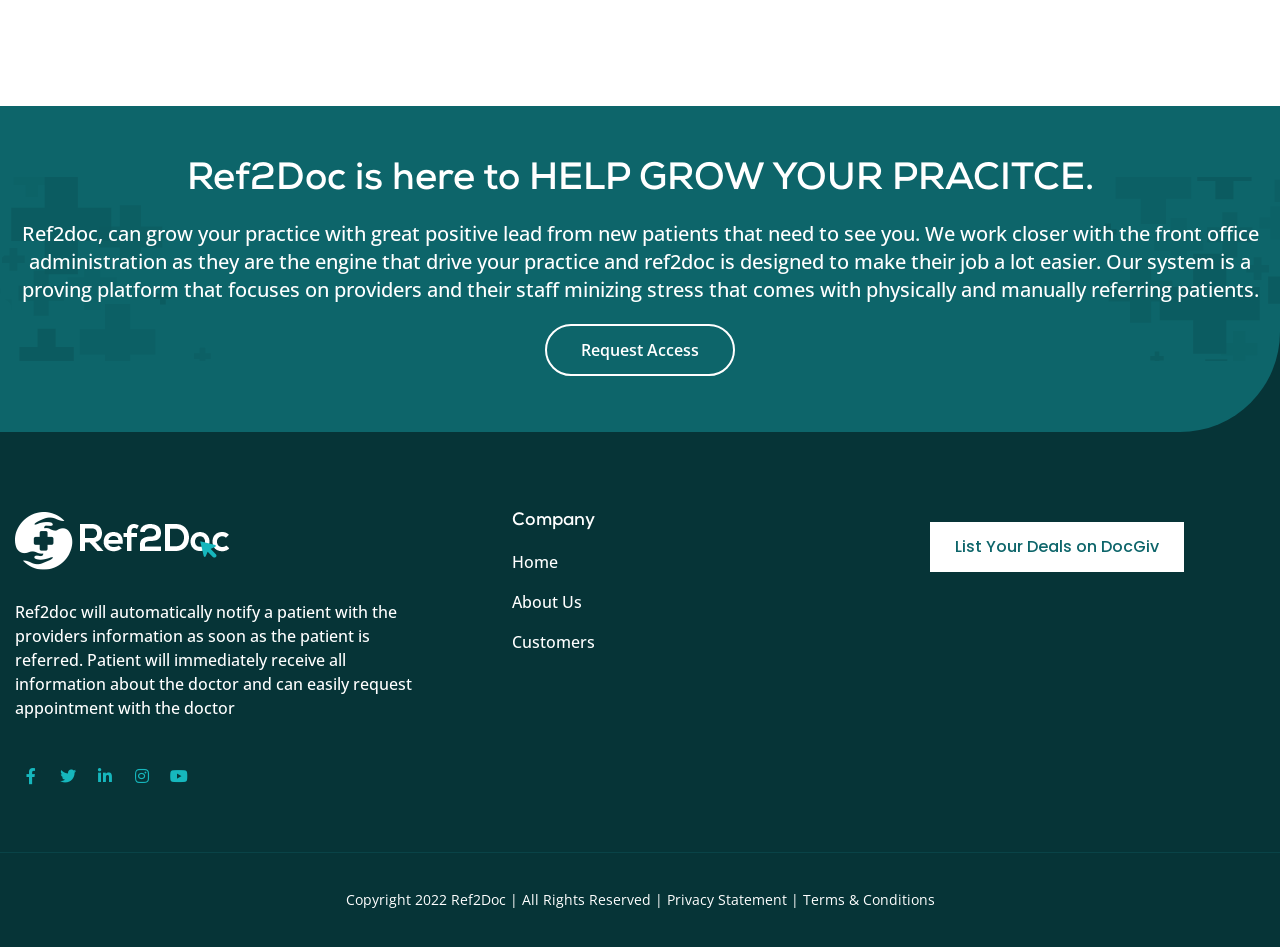Please determine the bounding box coordinates for the element with the description: "Twitter".

[0.041, 0.802, 0.066, 0.836]